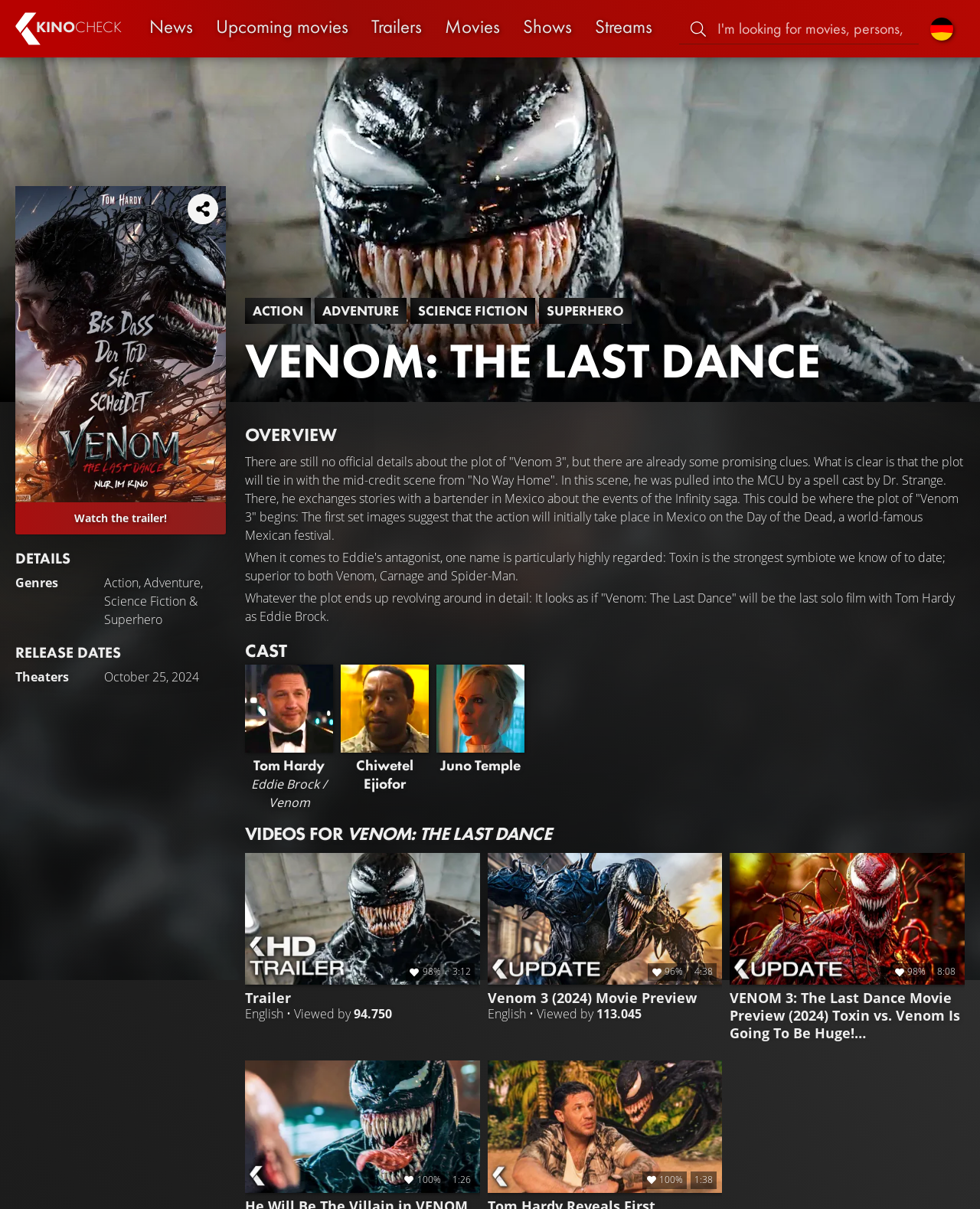Identify the bounding box coordinates of the clickable region required to complete the instruction: "Click on the 'News' link". The coordinates should be given as four float numbers within the range of 0 and 1, i.e., [left, top, right, bottom].

[0.141, 0.0, 0.209, 0.047]